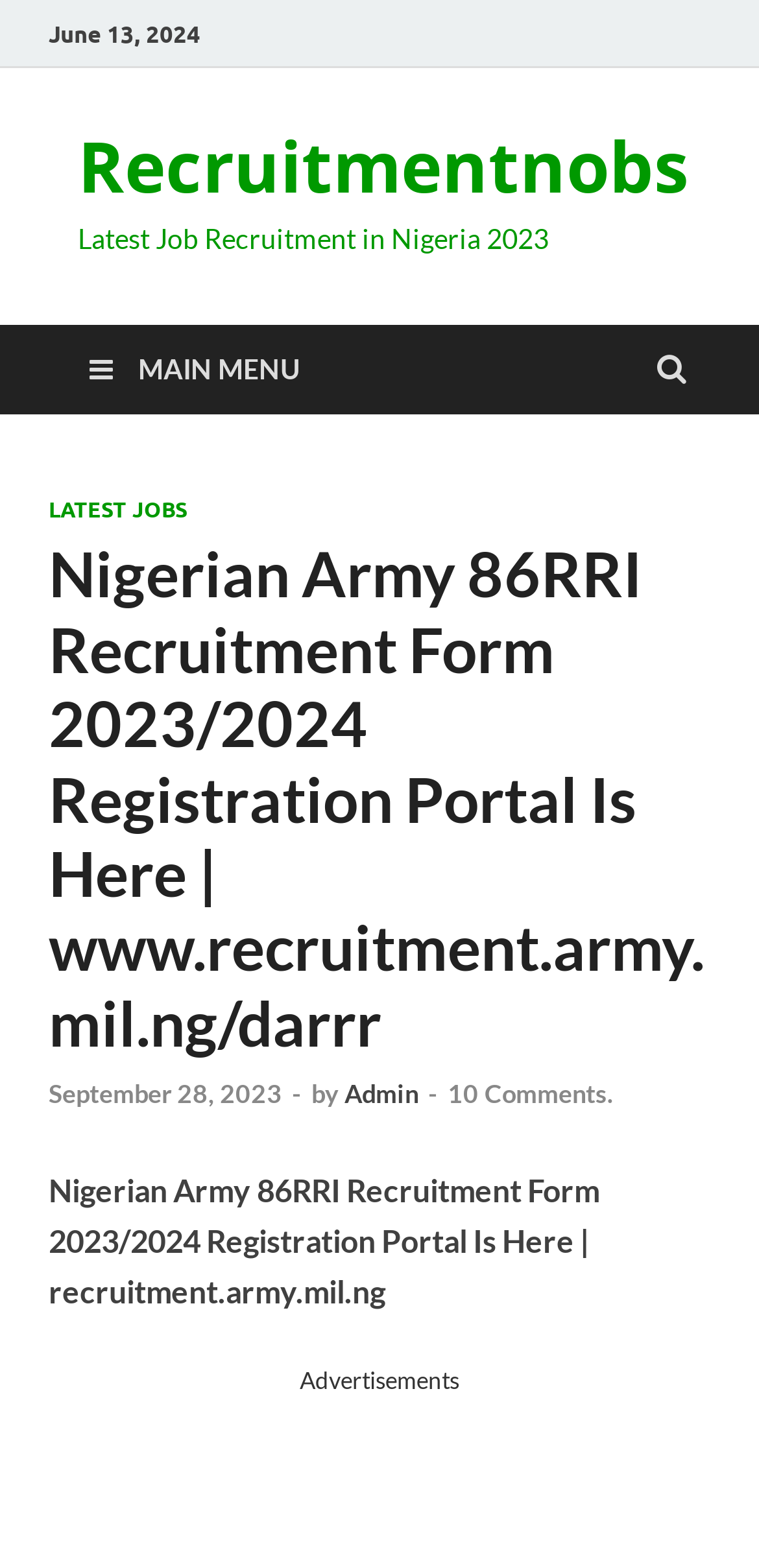Please extract the title of the webpage.

Nigerian Army 86RRI Recruitment Form 2023/2024 Registration Portal Is Here | www.recruitment.army.mil.ng/darrr